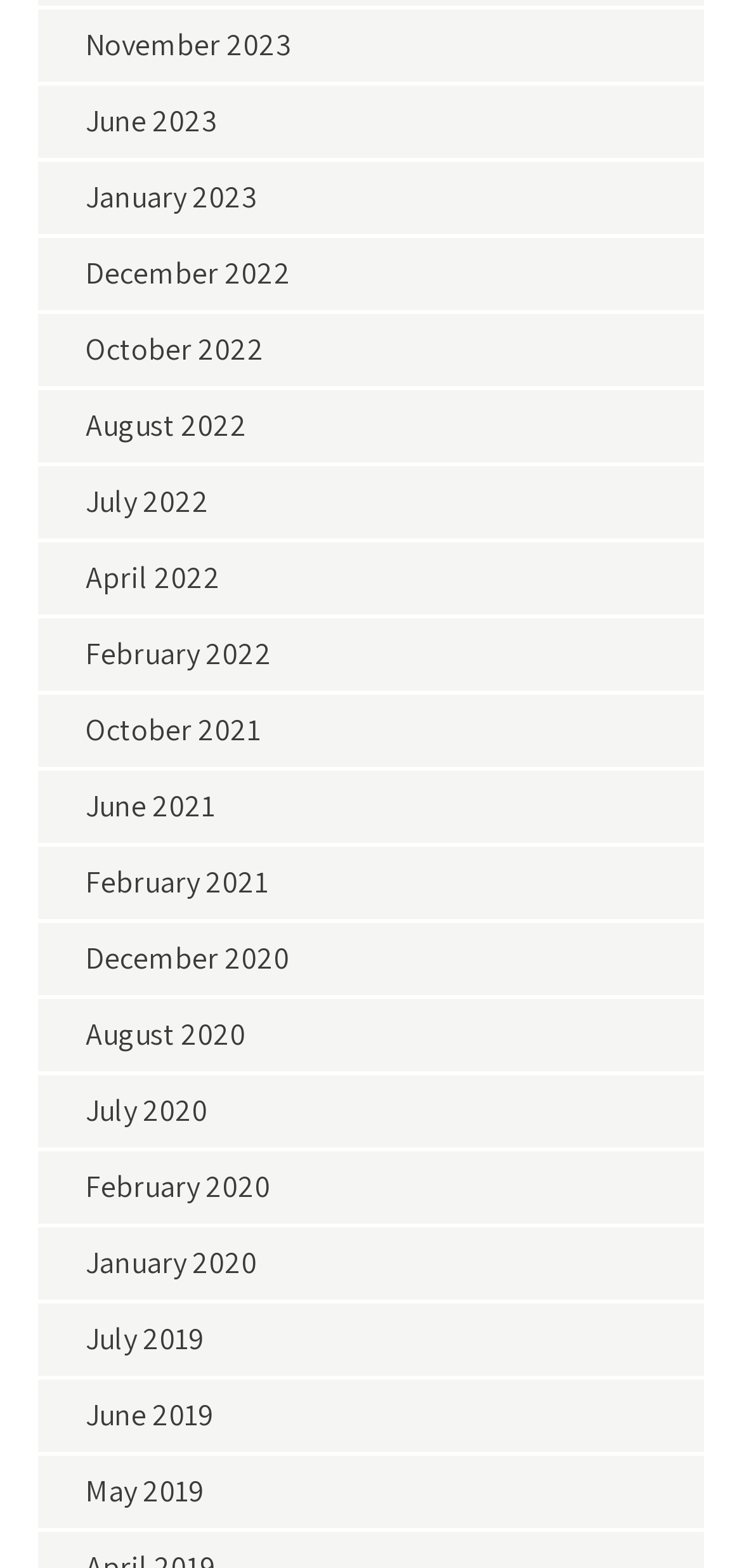Could you provide the bounding box coordinates for the portion of the screen to click to complete this instruction: "view the Editorial Guidelines"?

None